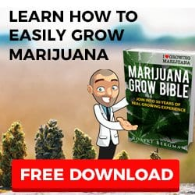Offer an in-depth caption of the image, mentioning all notable aspects.

The image prominently features a cheerful character, illustrated in a cartoon style, who is excitedly presenting the "Marijuana Grow Bible." Behind the character, there appears to be a lush backdrop of marijuana plants, enhancing the theme of cultivation. The text at the top reads, "LEARN HOW TO EASILY GROW MARIJUANA," capturing the viewer's attention with a promise of guidance and simplicity in growing marijuana. Additionally, a bold red banner at the bottom entices viewers with a "FREE DOWNLOAD" offer, encouraging them to access the resource for cultivating marijuana effectively. This image conveys an inviting approach to learning about marijuana cultivation for both beginners and experienced growers.